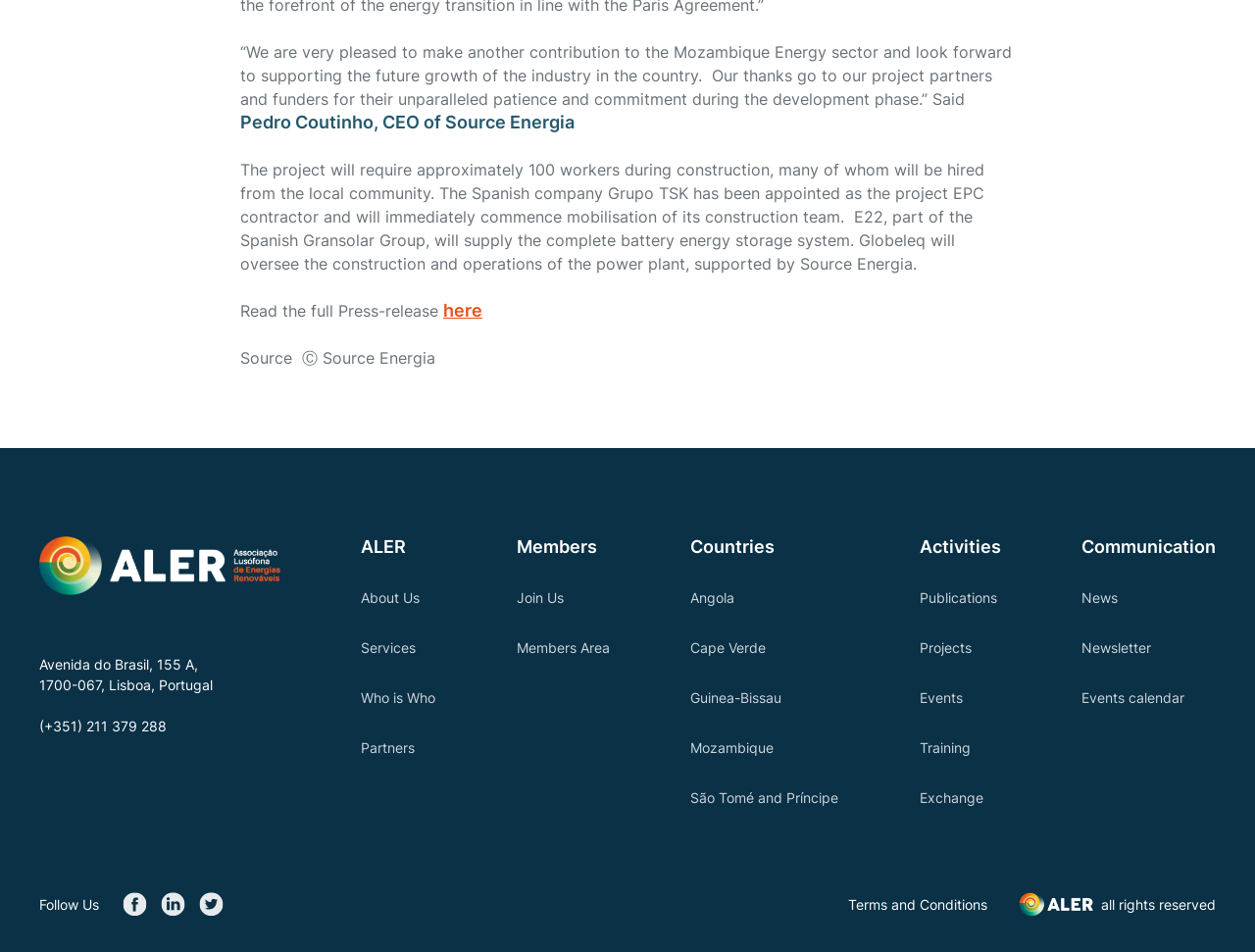Can you specify the bounding box coordinates of the area that needs to be clicked to fulfill the following instruction: "Explore projects in Mozambique"?

[0.55, 0.774, 0.668, 0.796]